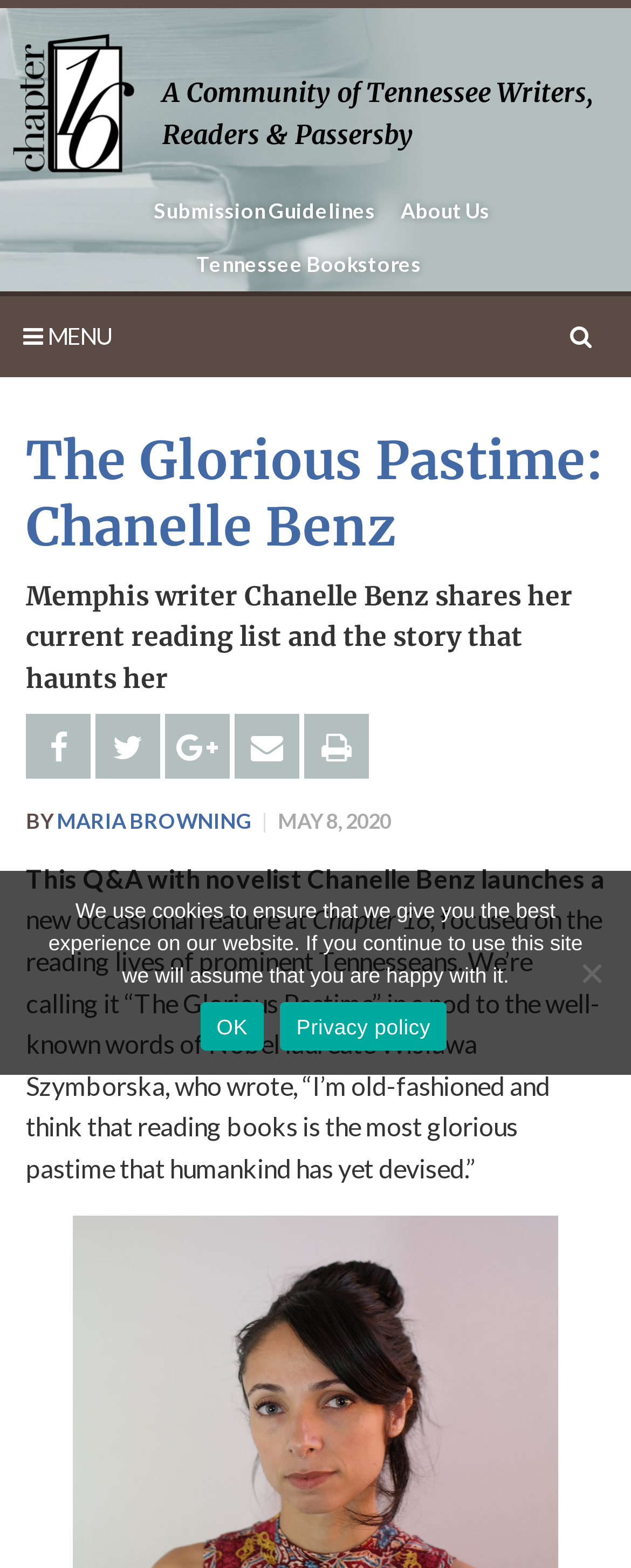What is the name of the novelist featured in this Q&A?
Please use the image to provide a one-word or short phrase answer.

Chanelle Benz